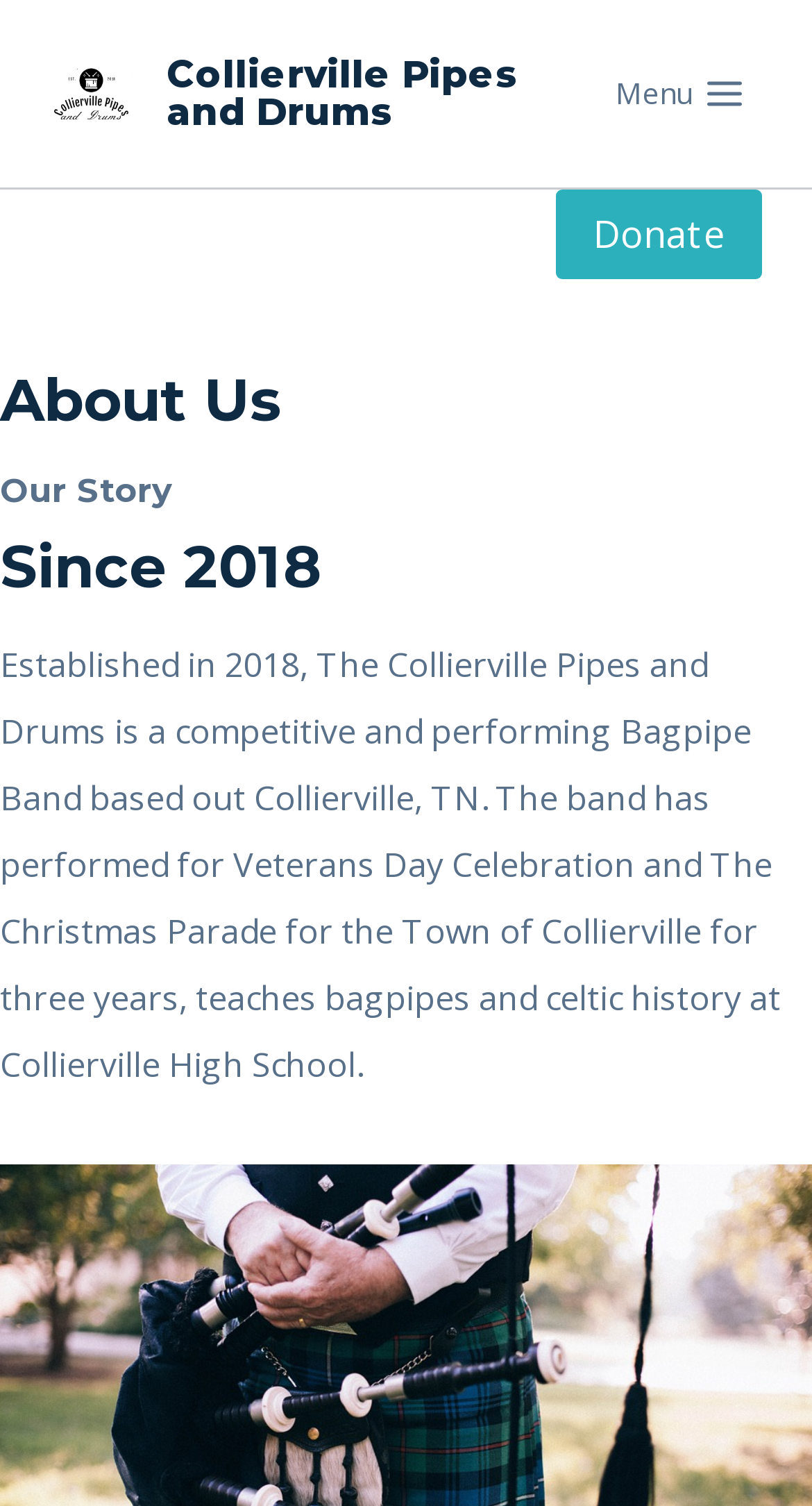Create a full and detailed caption for the entire webpage.

The webpage is about Collierville Pipes and Drums, a competitive and performing Bagpipe Band based in Collierville, Tennessee. At the top left of the page, there is a link to the band's homepage with a corresponding image of the band's logo. To the right of the logo, there is a button to open a menu, which is currently not expanded. The menu button is labeled as "Menu".

Below the top navigation section, there is a prominent link to "Donate" on the top right side of the page. Underneath the "Donate" link, there are three headings: "About Us", "Our Story", and "Since 2018". These headings are stacked vertically, with "About Us" at the top, followed by "Our Story", and then "Since 2018".

Below the headings, there is a block of text that describes the band's history and activities. The text explains that the band was established in 2018 and has performed at various events, including Veterans Day Celebration and The Christmas Parade for the Town of Collierville. Additionally, the band teaches bagpipes and Celtic history at Collierville High School.